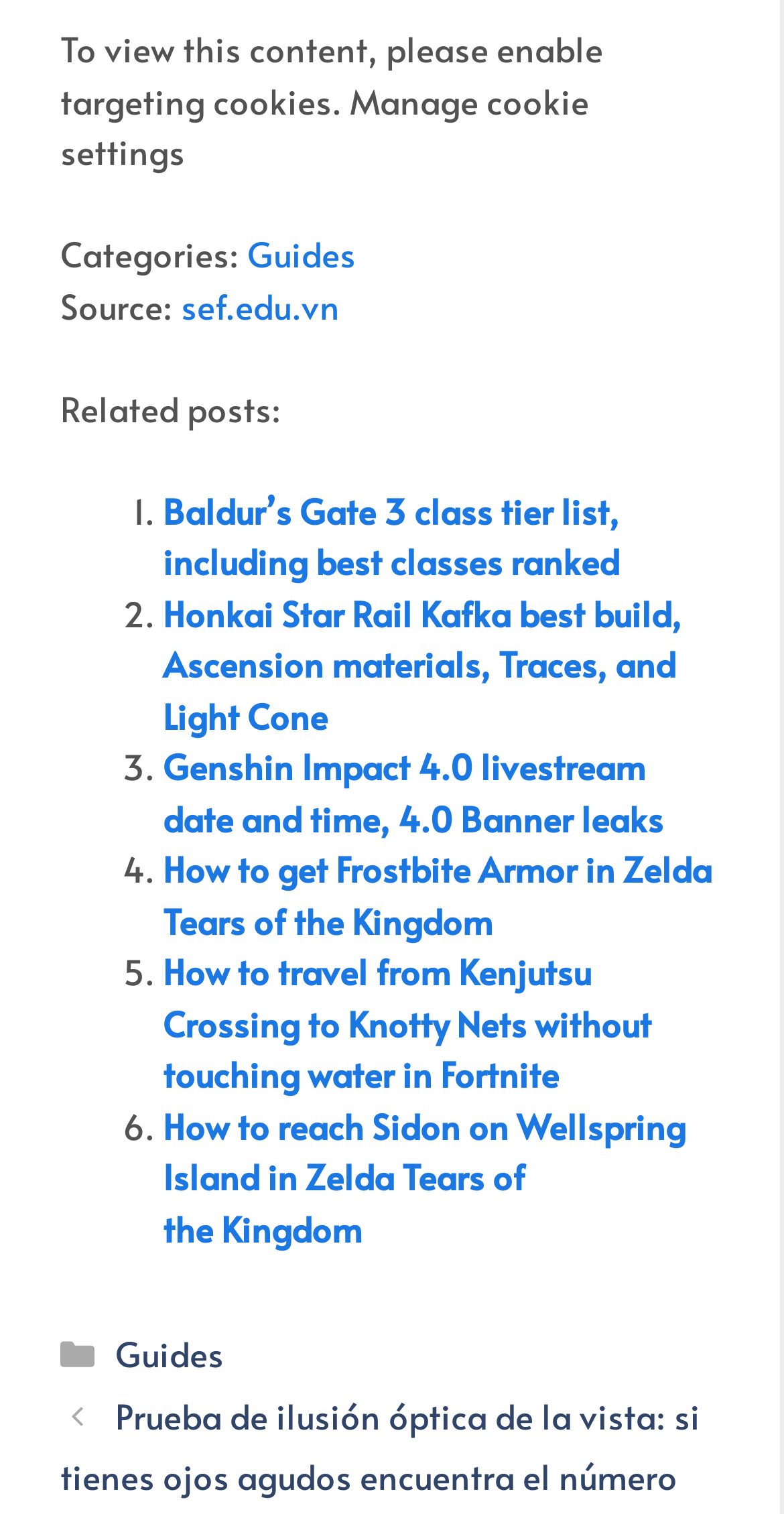Please locate the bounding box coordinates of the element that should be clicked to achieve the given instruction: "Click on the link to read about Cloves Syndrome Awareness Day".

[0.077, 0.16, 0.9, 0.273]